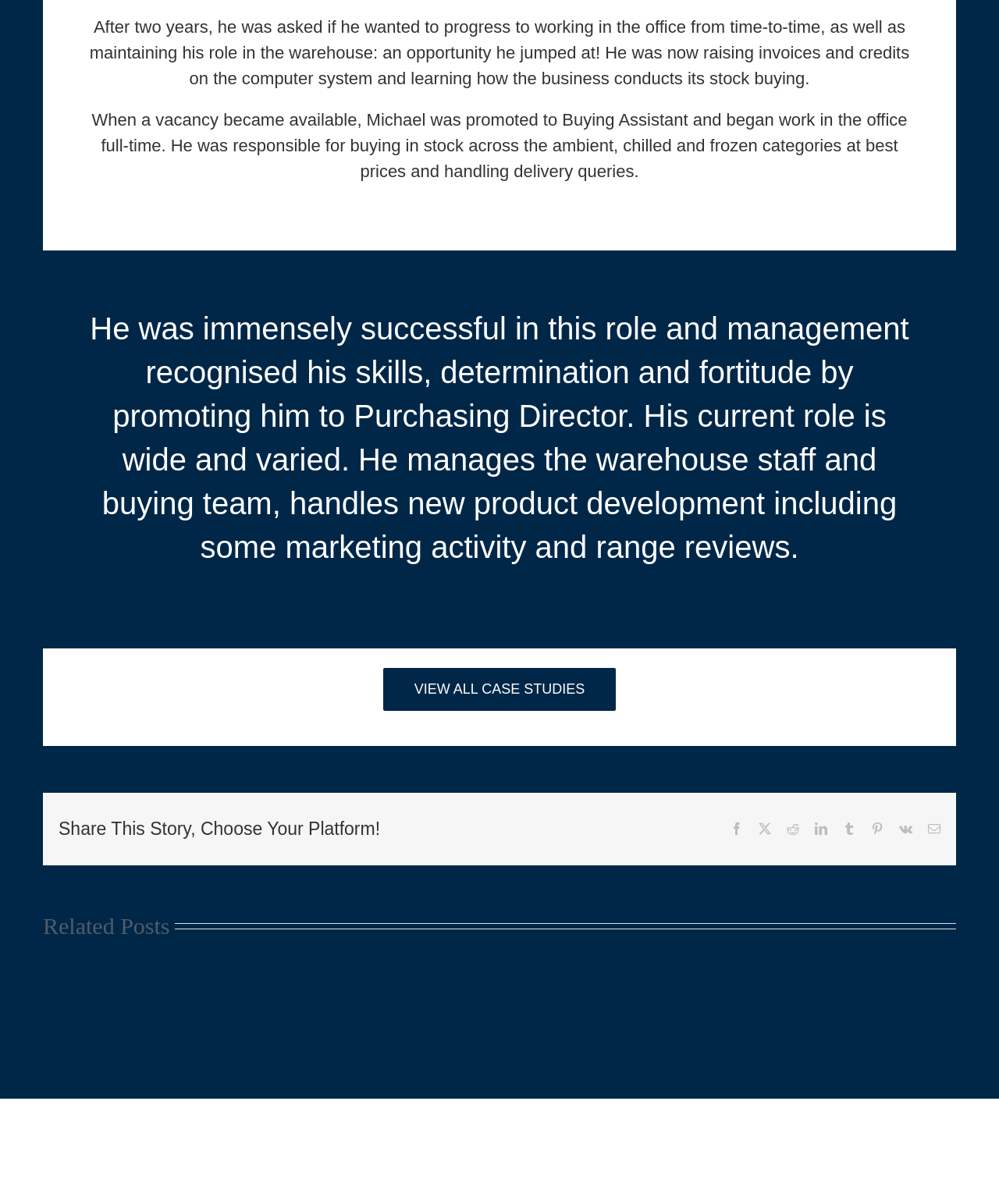How many related posts are shown?
Please analyze the image and answer the question with as much detail as possible.

The webpage displays a section titled 'Related Posts' with 5 groups, each containing an image, heading, and link. The groups are labeled '1 / 5', '2 / 5', ..., '5 / 5', indicating that there are 5 related posts in total.